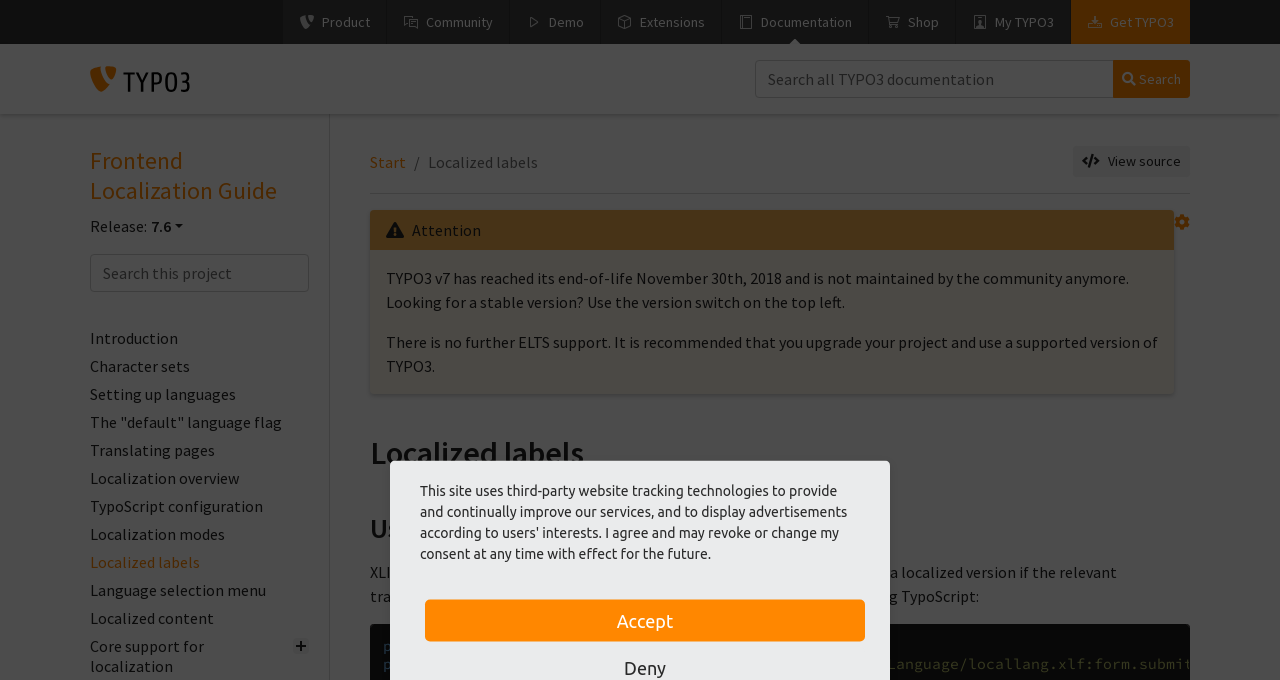Pinpoint the bounding box coordinates of the element to be clicked to execute the instruction: "Go to the Frontend Localization Guide".

[0.07, 0.215, 0.241, 0.303]